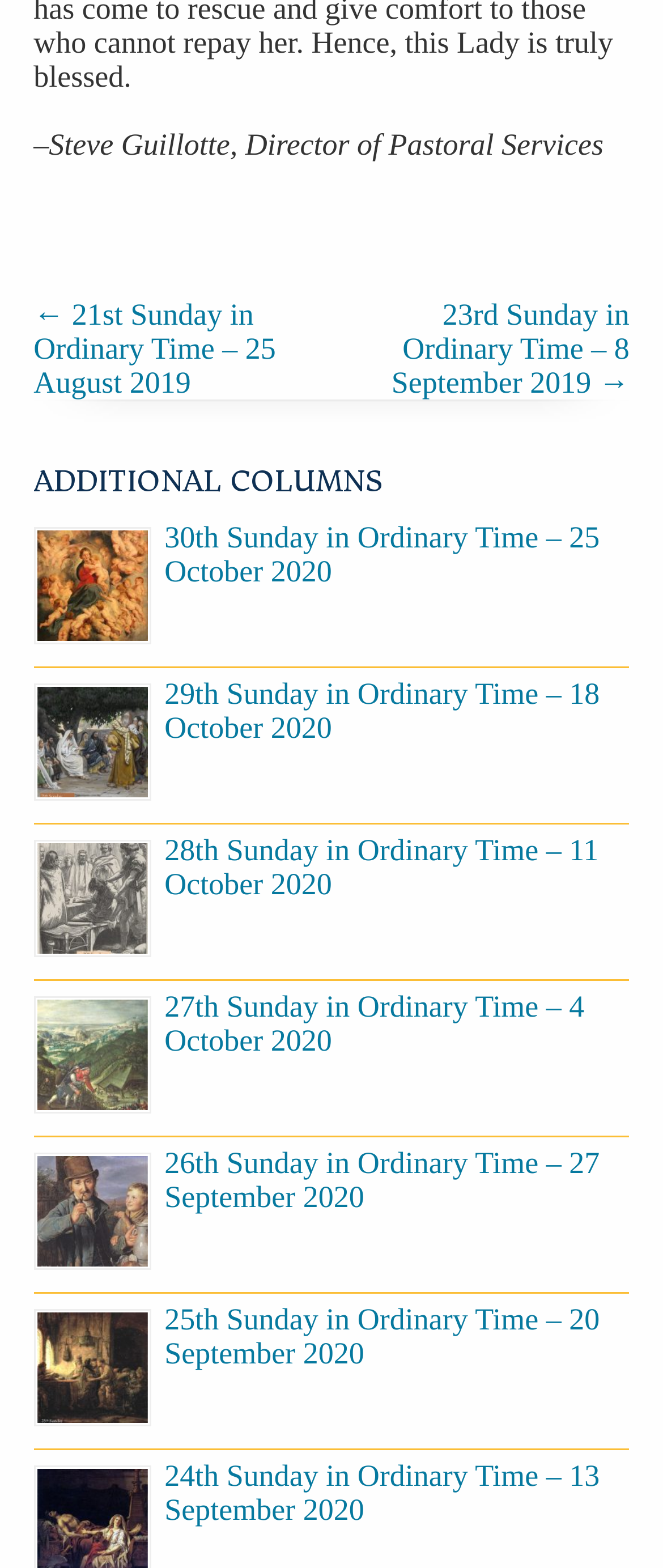Please specify the coordinates of the bounding box for the element that should be clicked to carry out this instruction: "access 23rd Sunday in Ordinary Time – 8 September 2019". The coordinates must be four float numbers between 0 and 1, formatted as [left, top, right, bottom].

[0.59, 0.19, 0.949, 0.255]